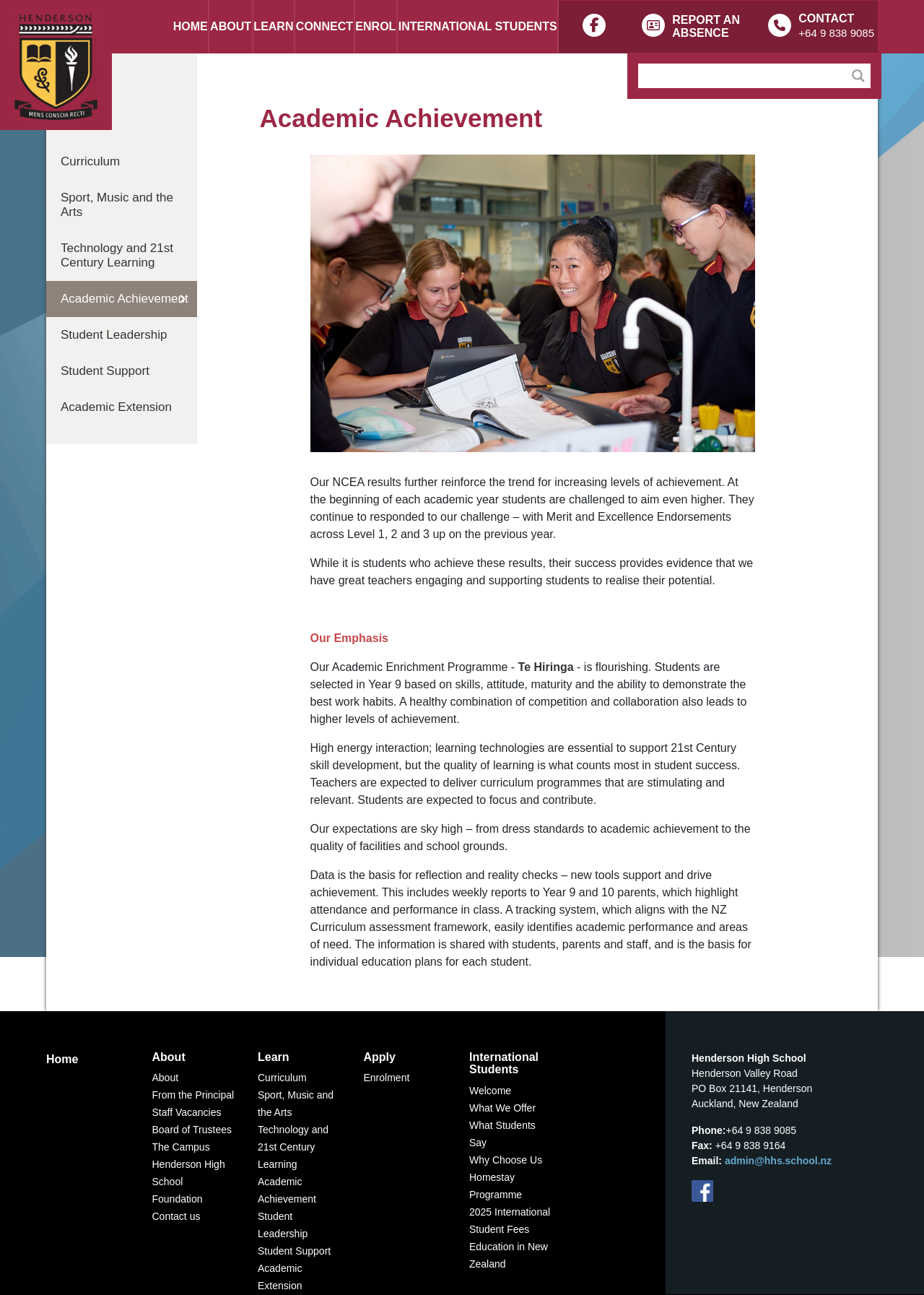Answer the question below using just one word or a short phrase: 
How many levels of NCEA endorsements are mentioned?

3